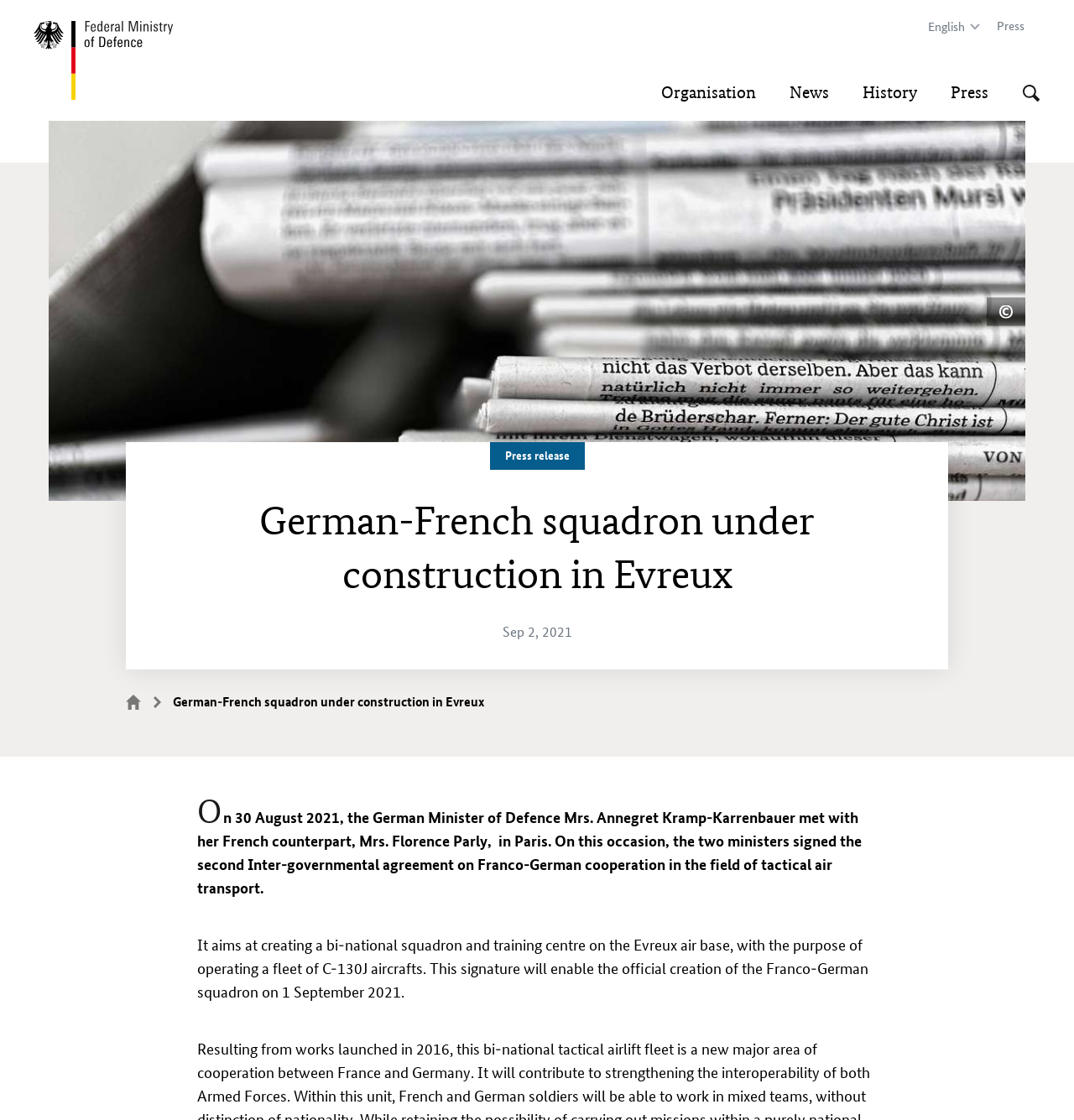Please find and report the primary heading text from the webpage.

German-French squadron under construction in Evreux